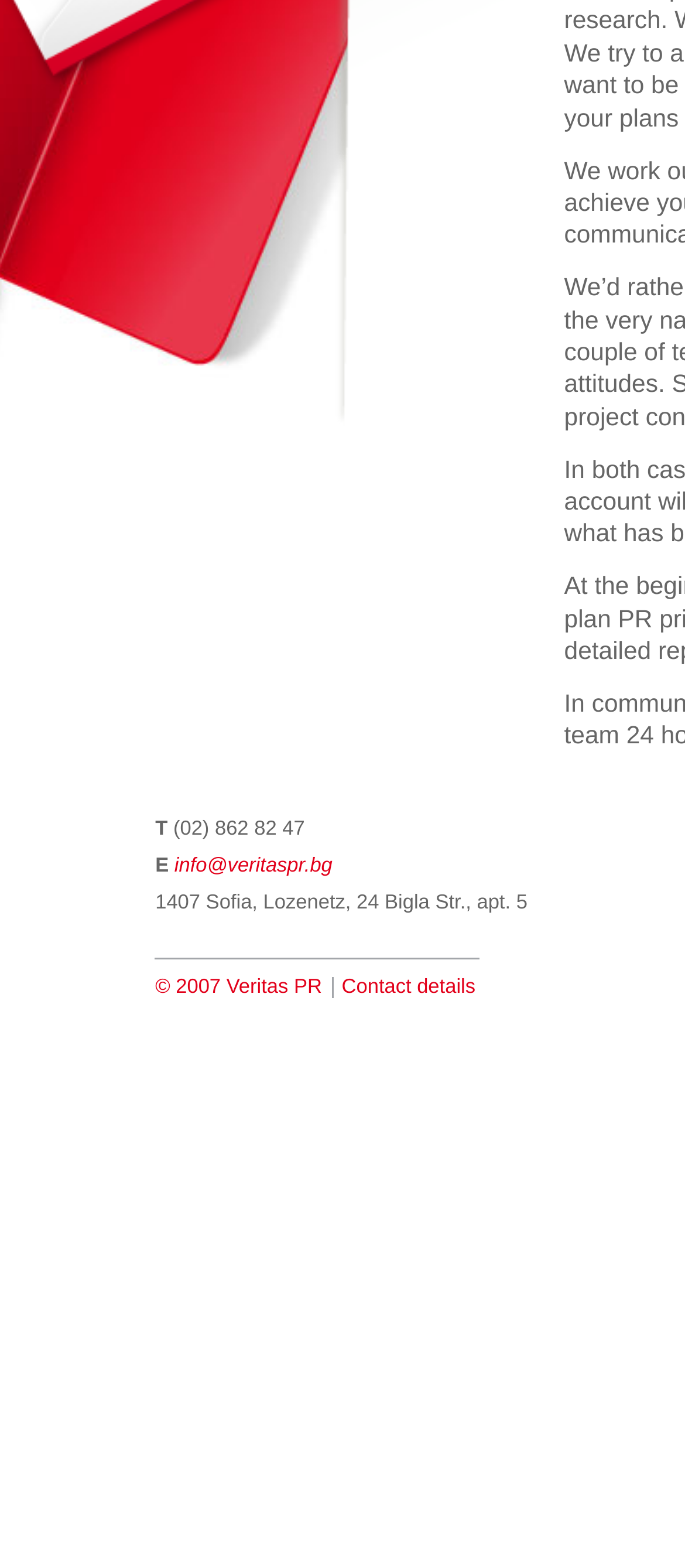Extract the bounding box coordinates of the UI element described by: "Contact details". The coordinates should include four float numbers ranging from 0 to 1, e.g., [left, top, right, bottom].

[0.499, 0.643, 0.694, 0.656]